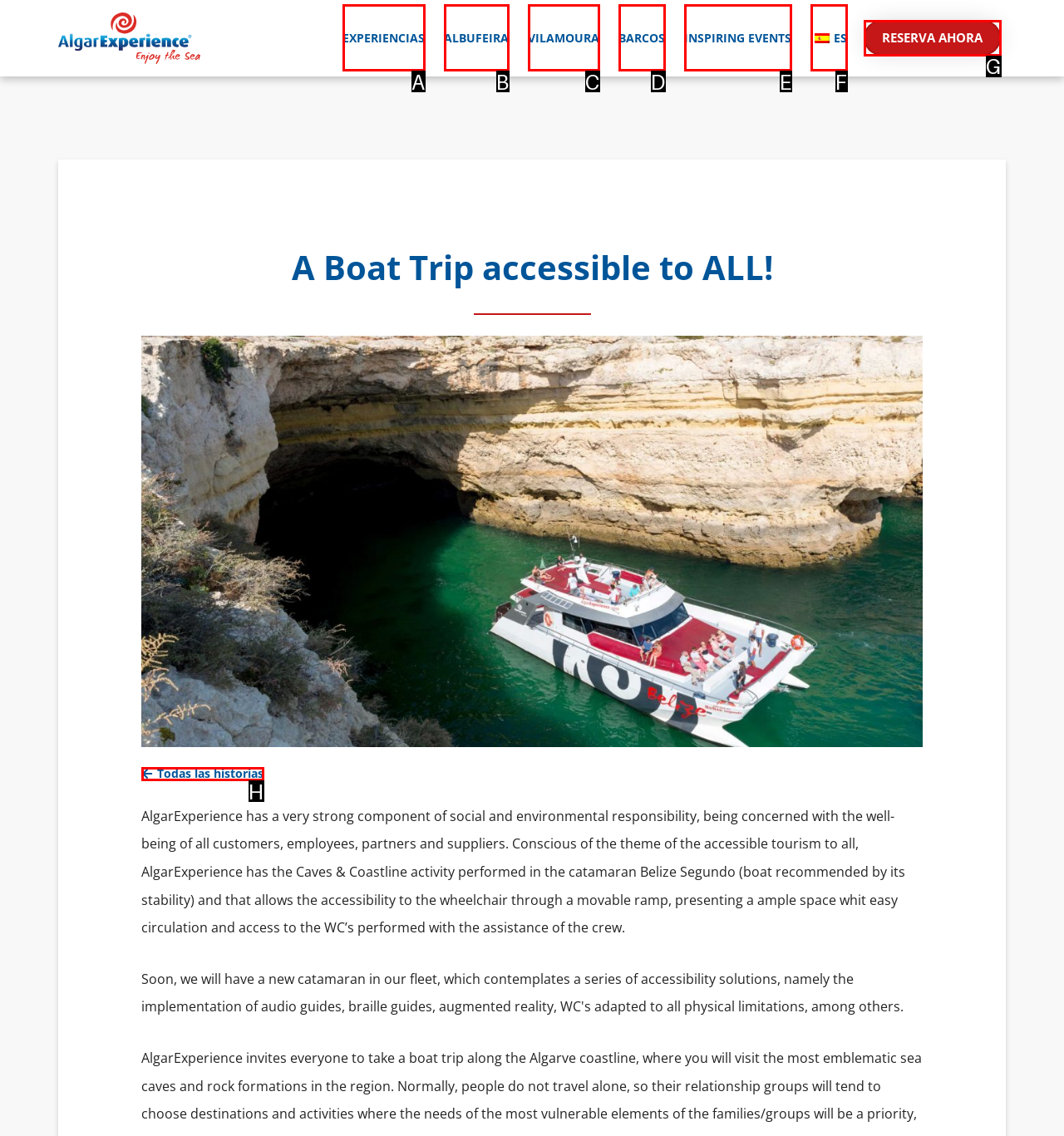Using the provided description: ES, select the HTML element that corresponds to it. Indicate your choice with the option's letter.

F